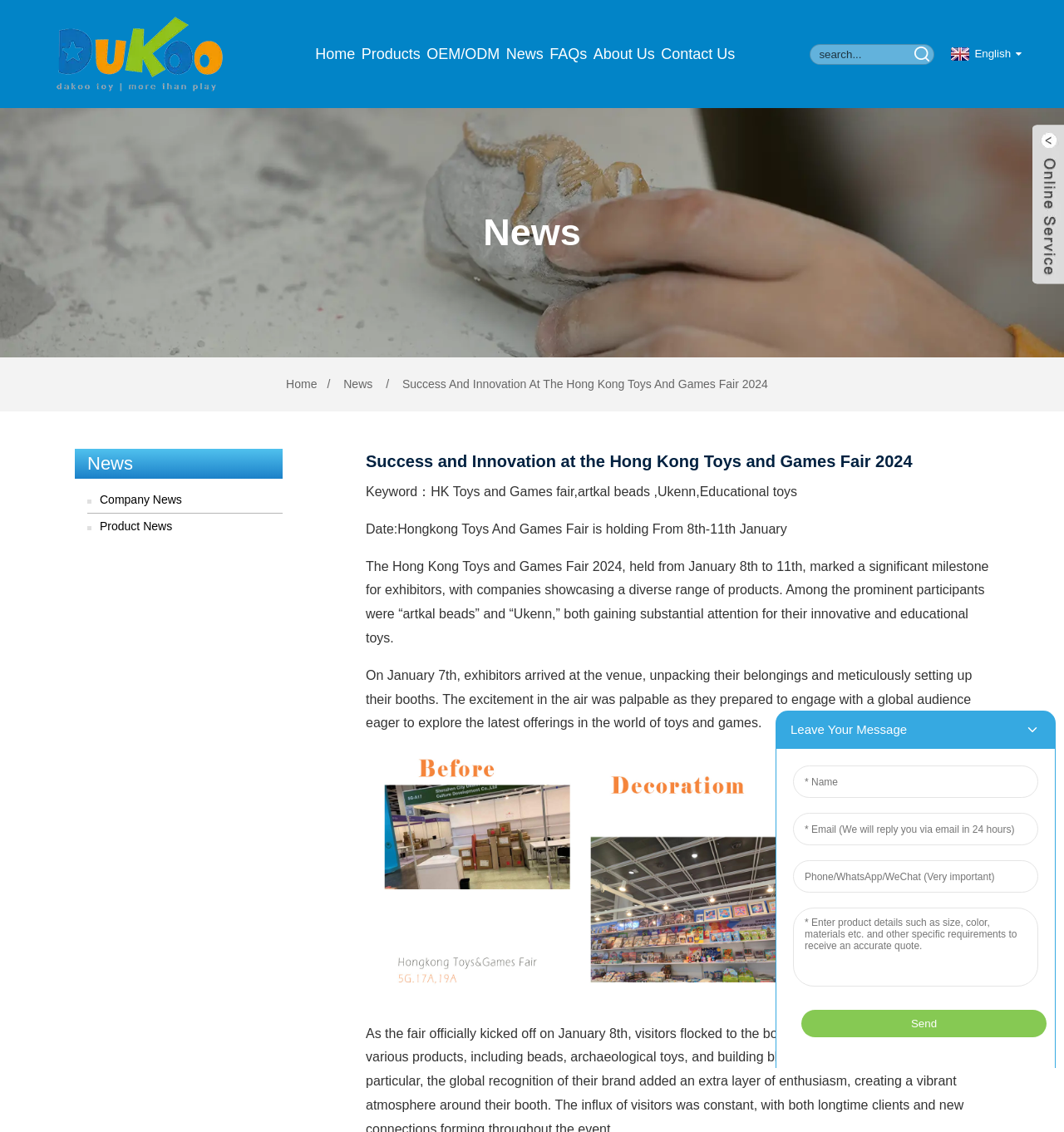Show the bounding box coordinates for the element that needs to be clicked to execute the following instruction: "view the image of 0111-01". Provide the coordinates in the form of four float numbers between 0 and 1, i.e., [left, top, right, bottom].

[0.344, 0.662, 0.93, 0.891]